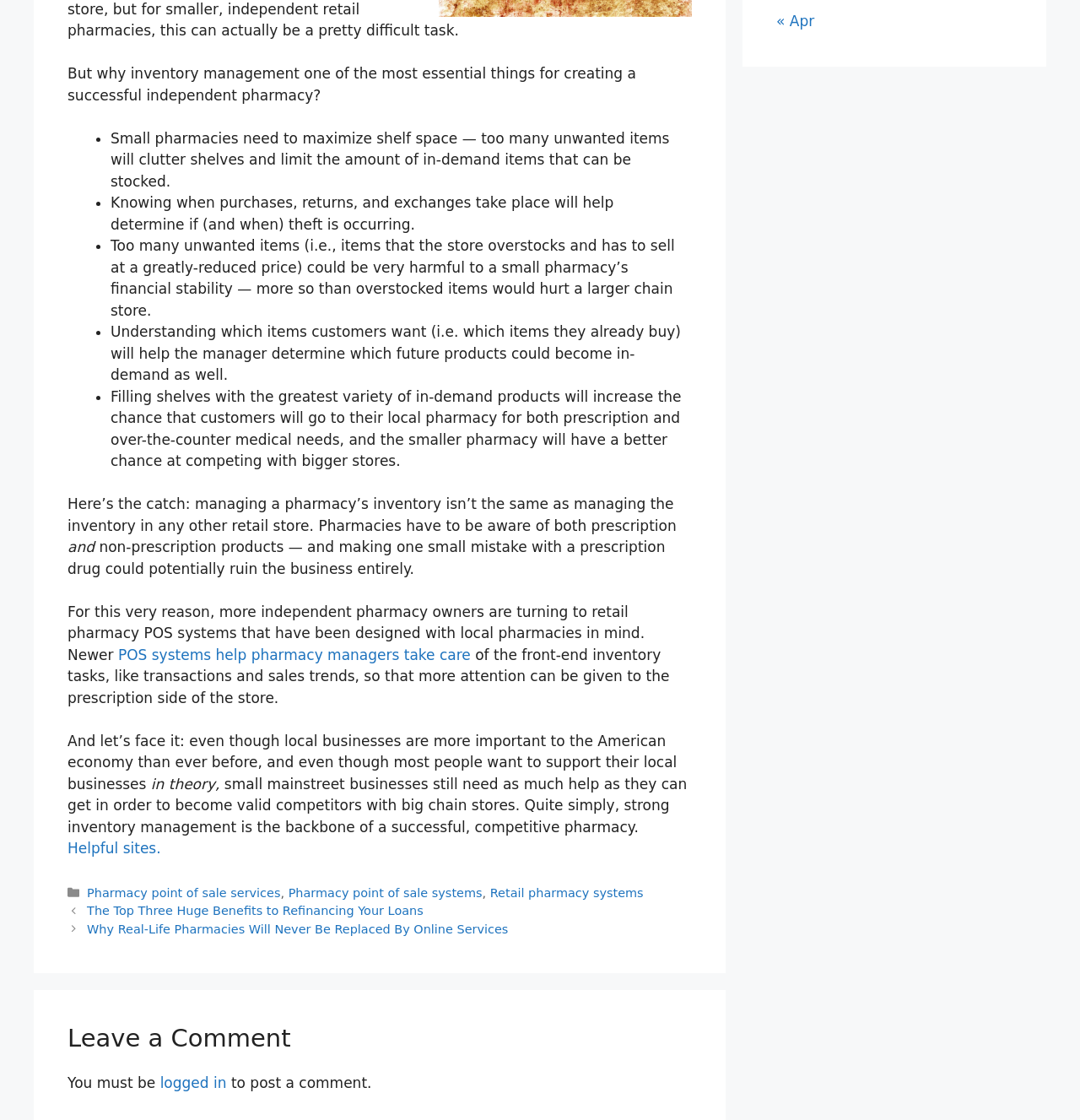What type of products do pharmacies need to be aware of?
Based on the screenshot, answer the question with a single word or phrase.

Prescription and non-prescription products